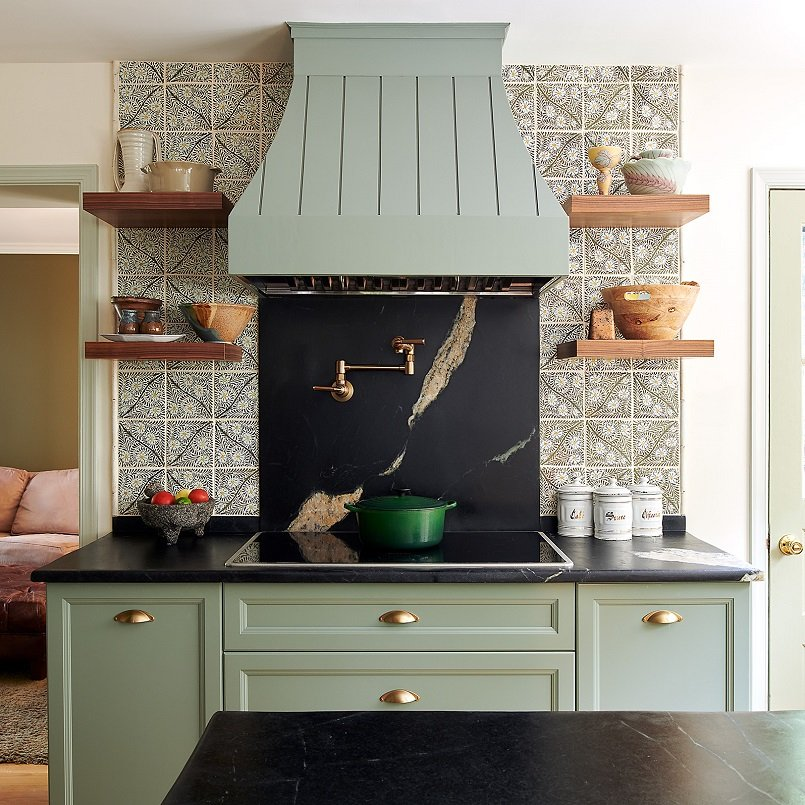Please answer the following question using a single word or phrase: 
What is on top of the stove?

a vibrant green pot